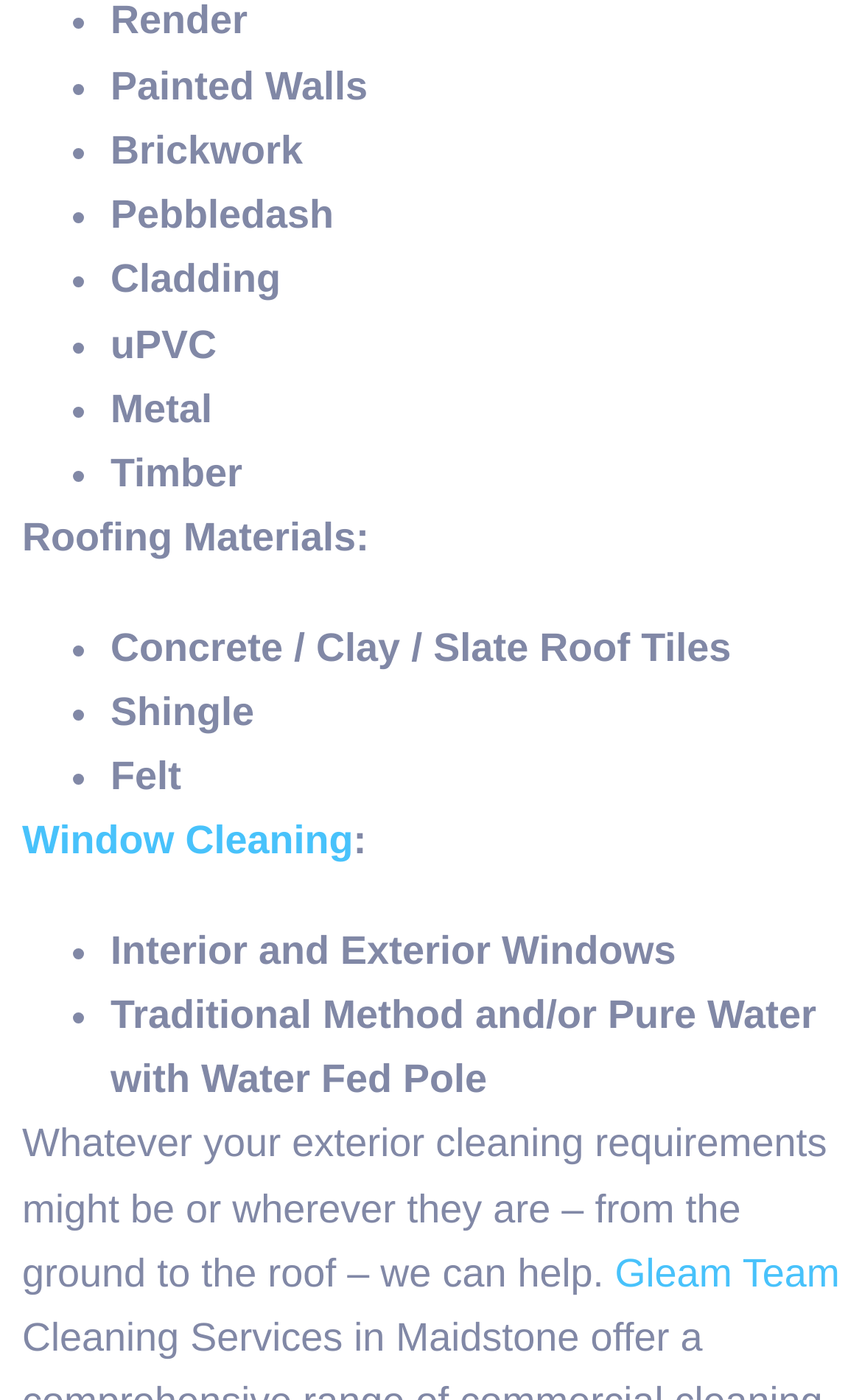What is the link text below 'Window Cleaning'?
Use the information from the image to give a detailed answer to the question.

I looked at the webpage and found the link text below 'Window Cleaning', which is 'Interior and Exterior Windows'.